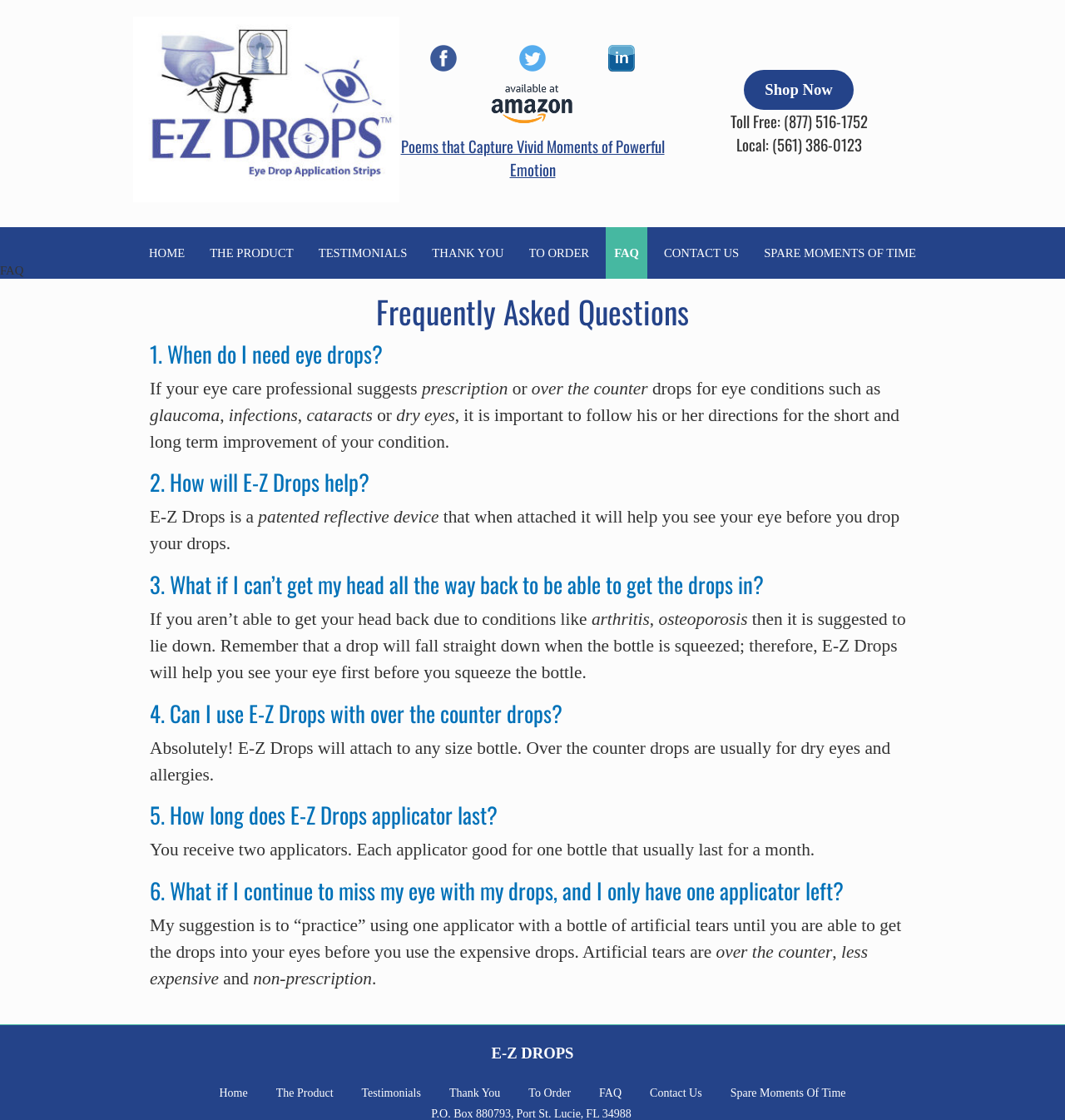Indicate the bounding box coordinates of the element that must be clicked to execute the instruction: "Click on the 'FAQ' link". The coordinates should be given as four float numbers between 0 and 1, i.e., [left, top, right, bottom].

[0.569, 0.203, 0.608, 0.249]